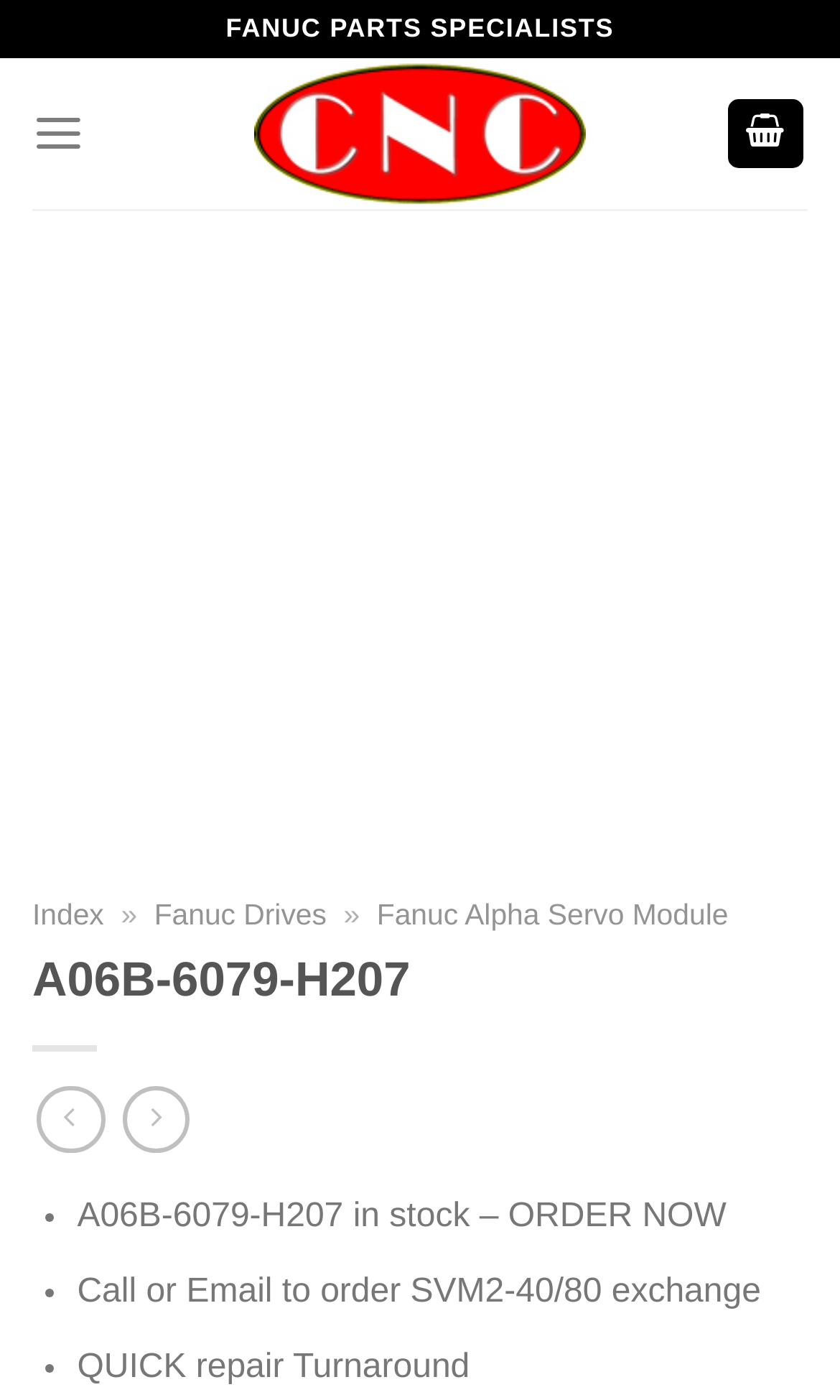Create a detailed narrative describing the layout and content of the webpage.

The webpage is about a Fanuc Alpha A06B-6079-H207 servo amplifier module, specifically the SVM2-40/80 model. At the top, there is a heading "FANUC PARTS SPECIALISTS" followed by a link to "CNC" with an accompanying image. 

On the top left, there is a menu link labeled "Menu" and a search icon represented by "\ue909". Below the menu link, there is a prominent link to "A06B-6079-H207" with a corresponding image taking up most of the width. 

To the right of the image, there are several links, including "Index", "Fanuc Drives", and "Fanuc Alpha Servo Module". Below these links, there is a heading "A06B-6079-H207" followed by two social media icons represented by "\uf104" and "\uf105". 

The main content of the page is divided into three bullet points. The first point states that the A06B-6079-H207 is in stock and can be ordered now. The second point mentions that customers can call or email to order an SVM2-40/80 exchange. The third point highlights the quick repair turnaround.